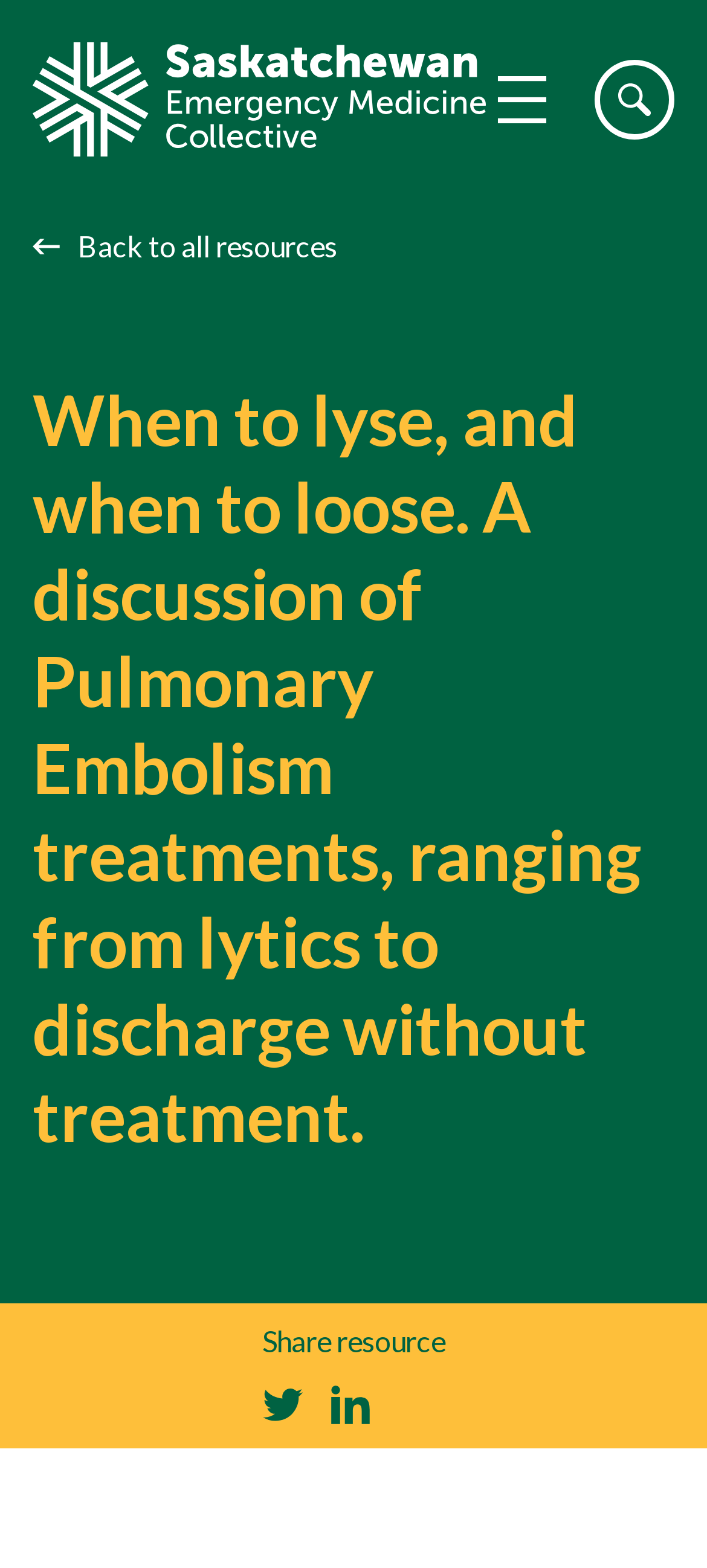What is the purpose of the button at the top right corner?
Please elaborate on the answer to the question with detailed information.

The button is located at the top right corner of the webpage, and it has an image element with no text. Based on its position and the common design pattern, it is likely to be a menu button.